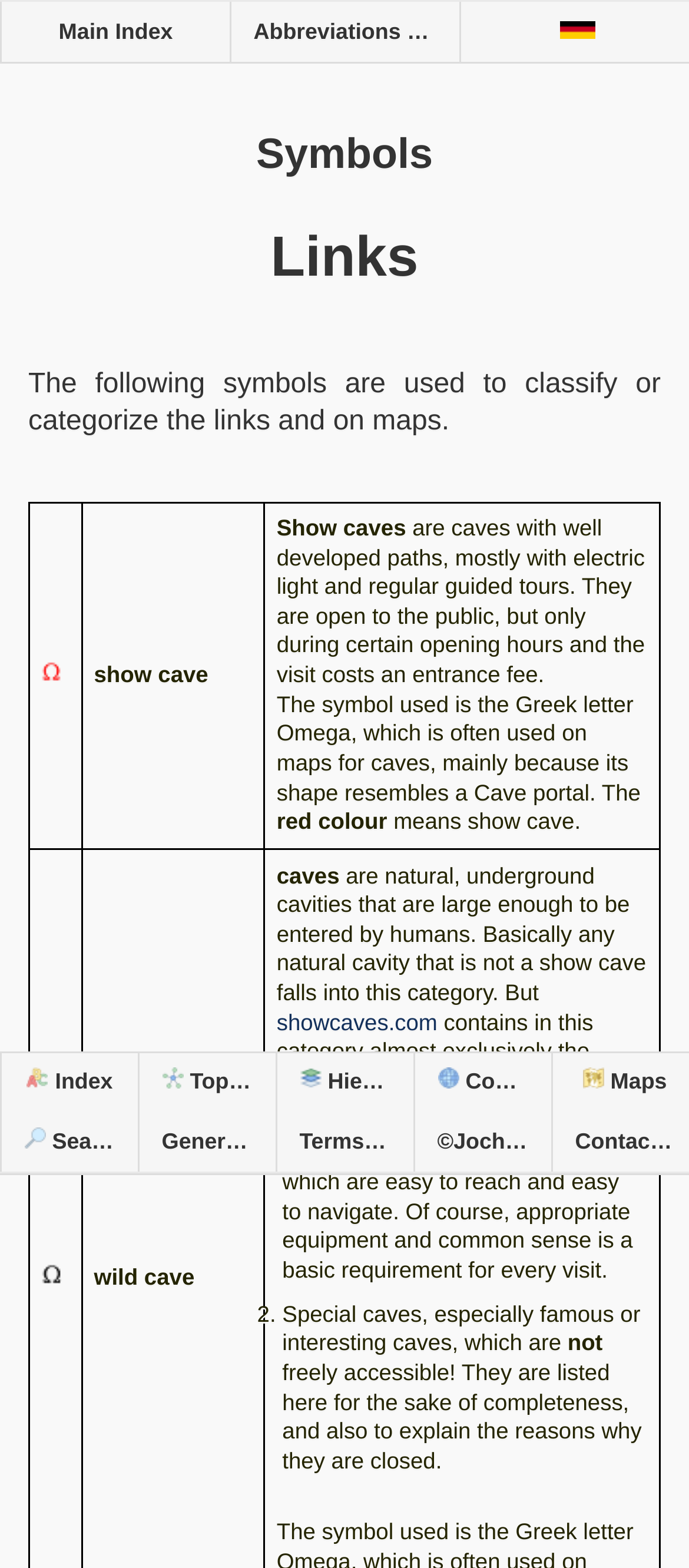Please determine the bounding box coordinates of the element's region to click for the following instruction: "Search for something".

[0.0, 0.709, 0.2, 0.747]